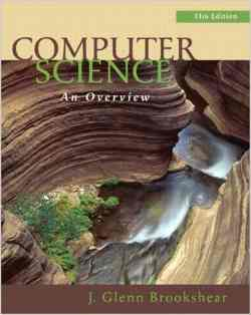Describe the image thoroughly, including all noticeable details.

The image showcases the cover of the book titled "Computer Science: An Overview," authored by J. Glenn Brookshear. This edition serves as an introductory text in the field of computer science, emphasizing foundational concepts and principles that are crucial for understanding the discipline. The cover features a stunning photograph of a natural landscape, highlighting a flowing stream amidst layered rock formations, symbolizing the fluidity and depth of computer science as a subject. The title is prominently displayed in bold green letters at the top, complemented by a subtle beige backdrop, enhancing its visibility. This book is often used as a resource for students beginning their journey into computer science, providing a broad overview of topics within the field.